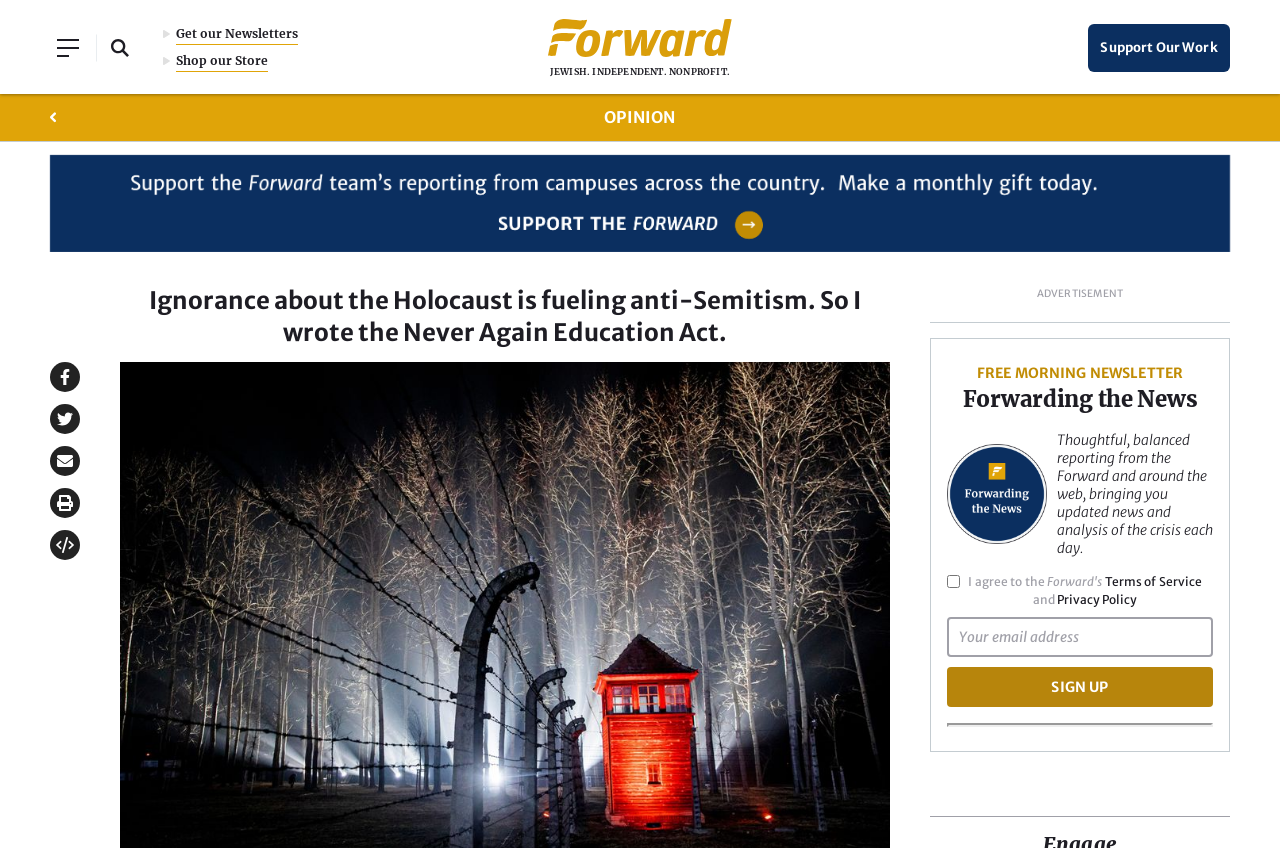Please provide a comprehensive response to the question based on the details in the image: What is the name of the publication?

I determined the answer by looking at the top-left corner of the webpage, where I found a link with the text 'The Forward' and an image with the same name. This suggests that 'The Forward' is the name of the publication.